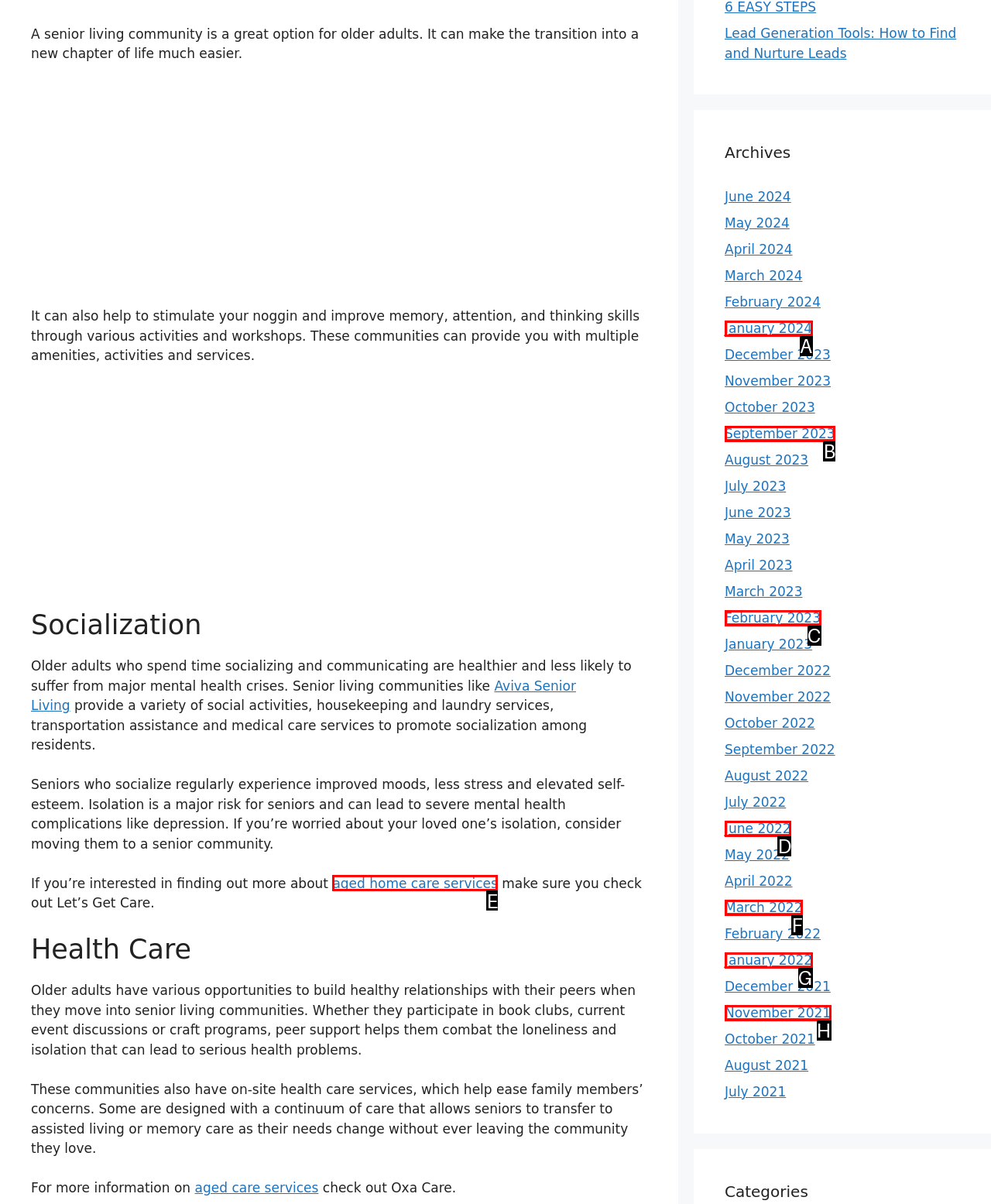From the choices given, find the HTML element that matches this description: aged home care services. Answer with the letter of the selected option directly.

E